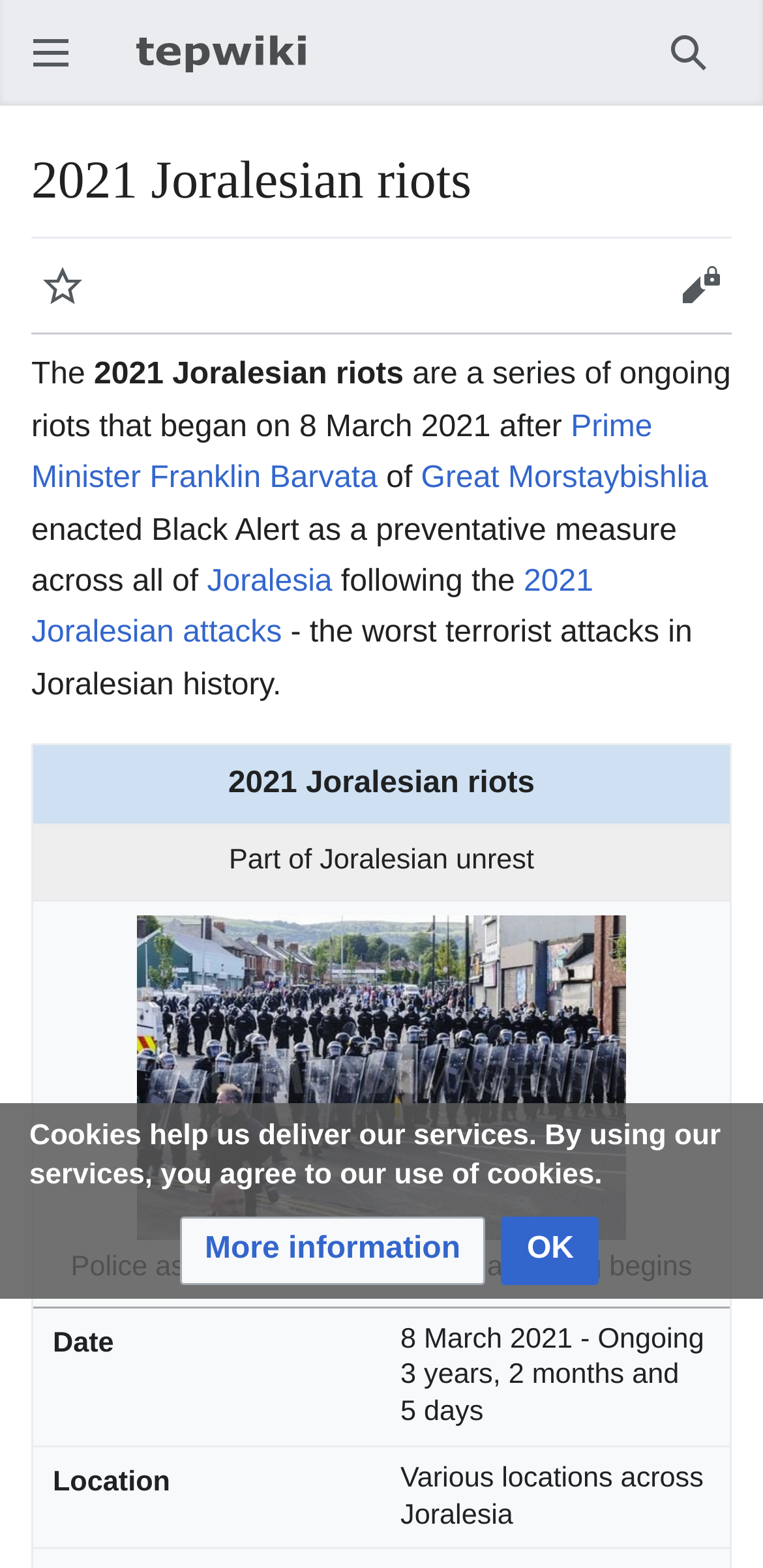Find the bounding box coordinates for the UI element whose description is: "Watch". The coordinates should be four float numbers between 0 and 1, in the format [left, top, right, bottom].

[0.026, 0.155, 0.138, 0.21]